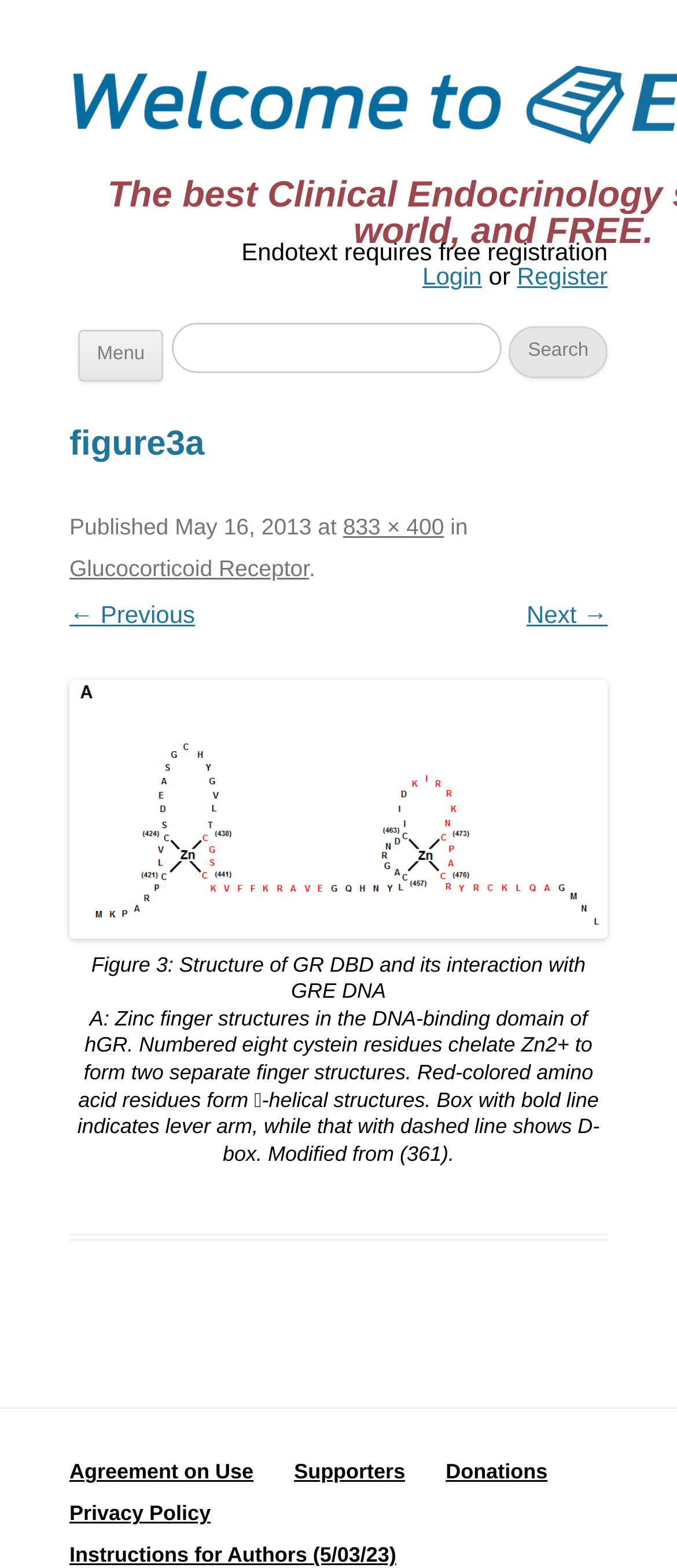What is the publication date of the article?
Using the information presented in the image, please offer a detailed response to the question.

I found the publication date by looking at the footer section of the article, where it says 'Published May 16, 2013'.